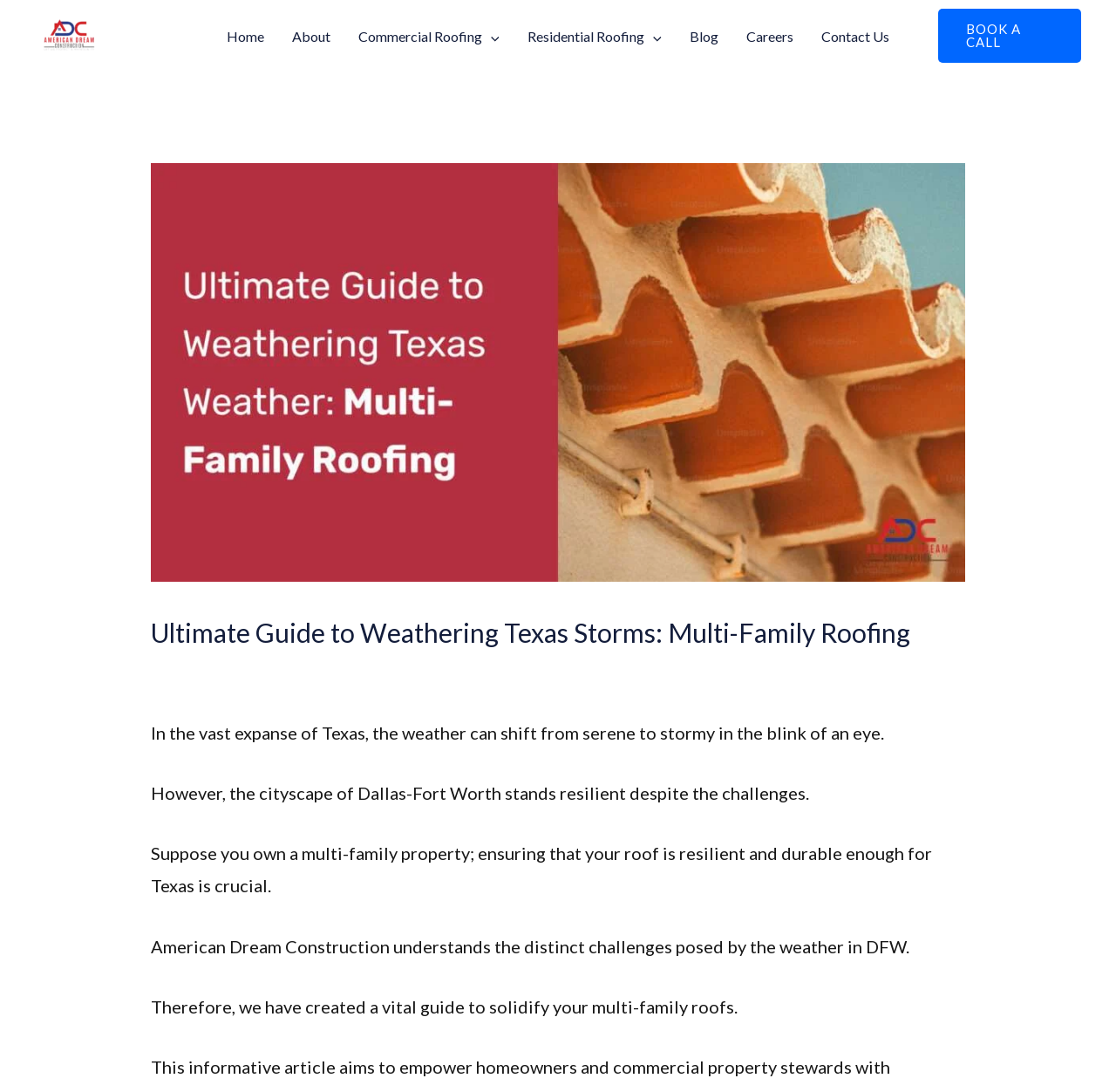Please identify the bounding box coordinates of the element's region that I should click in order to complete the following instruction: "Explore the 'Commercial Roofing' menu". The bounding box coordinates consist of four float numbers between 0 and 1, i.e., [left, top, right, bottom].

[0.309, 0.022, 0.46, 0.046]